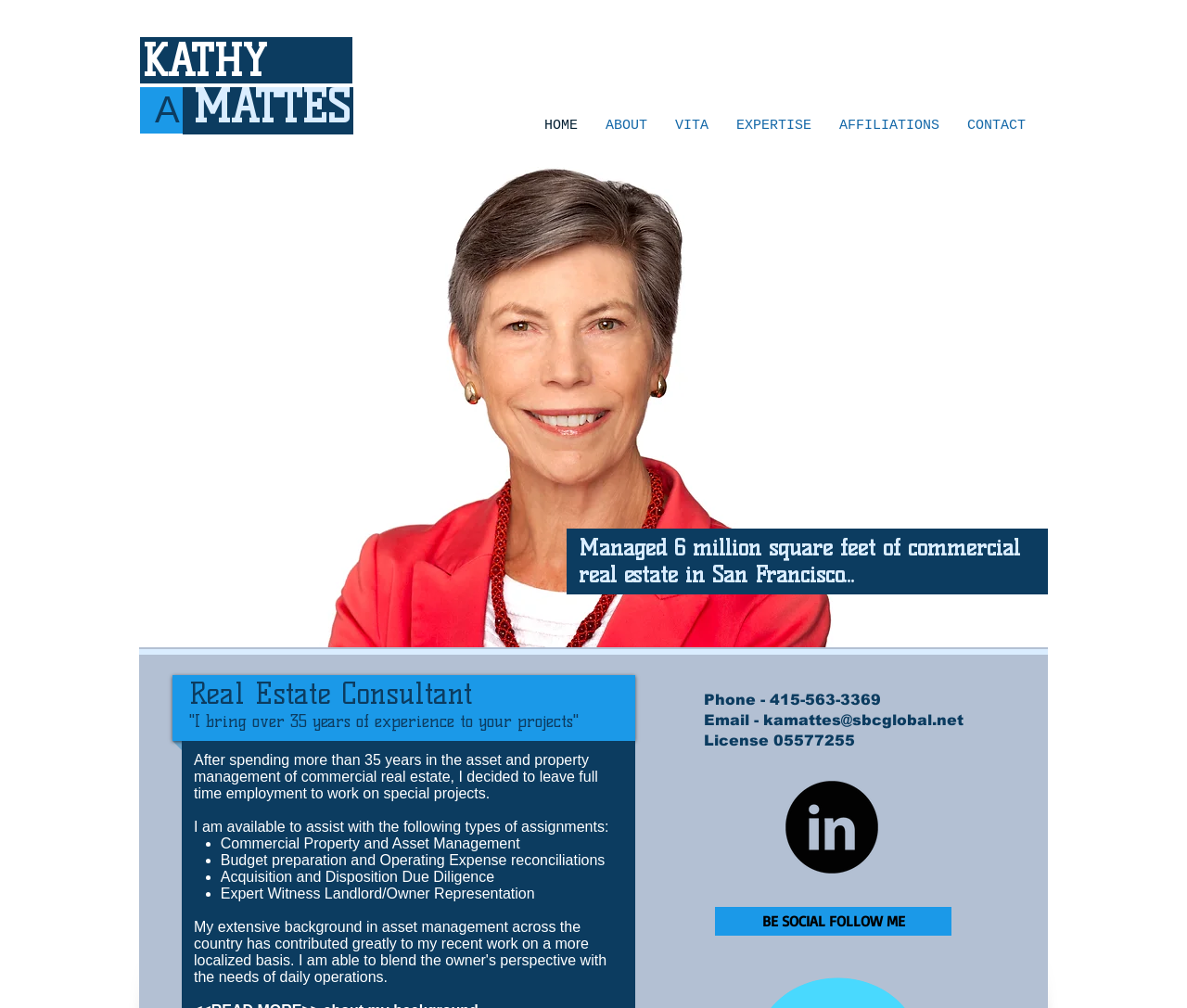Provide a thorough description of this webpage.

This webpage is about Kathy A. Mattes, a real estate consultant with over 35 years of experience in asset and property management of commercial real estate. At the top of the page, there is a heading with her name, "Kathy A. Mattes", which is also a link. Below her name, there is a navigation menu with links to different sections of the website, including "HOME", "ABOUT", "VITA", "EXPERTISE", "AFFILIATIONS", and "CONTACT".

On the left side of the page, there is a section that highlights her experience, with a heading that reads "Managed 6 million square feet of commercial real estate in San Francisco...". Below this, there is another heading that reads "Real Estate Consultant", which is also a link. Next to this, there is a quote from Kathy, "I bring over 35 years of experience to your projects", which is also a link.

On the right side of the page, there is a section that describes her services. There is a paragraph of text that explains that she is available to assist with special projects after spending over 35 years in the asset and property management of commercial real estate. Below this, there is a list of services she offers, including commercial property and asset management, budget preparation and operating expense reconciliations, acquisition and disposition due diligence, and expert witness landlord/owner representation.

At the bottom of the page, there is a section with her contact information, including her phone number, email address, and license number. There is also a social bar with a link to her LinkedIn profile, represented by a black round icon. Finally, there is a call-to-action to "BE SOCIAL FOLLOW ME".